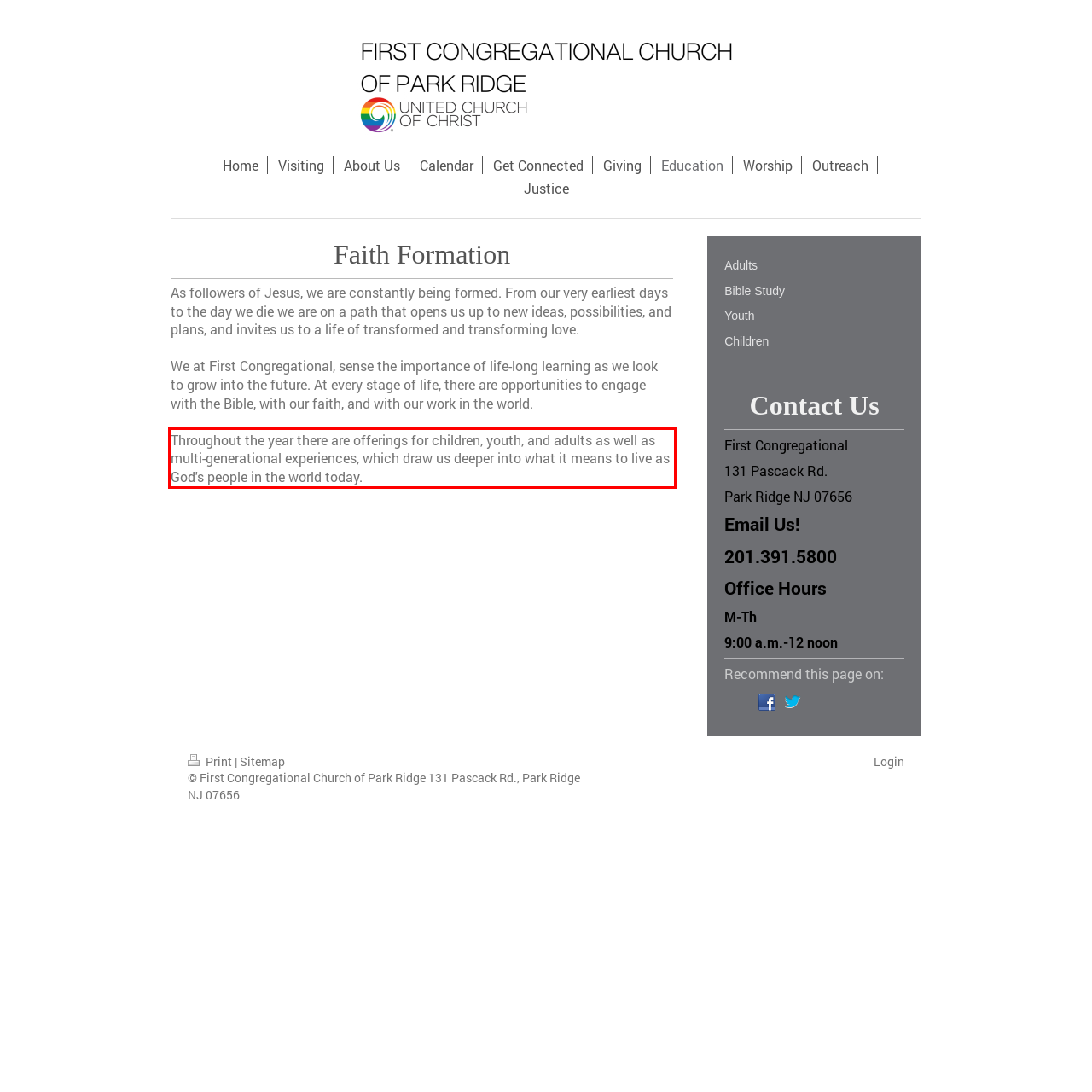Examine the webpage screenshot and use OCR to recognize and output the text within the red bounding box.

Throughout the year there are offerings for children, youth, and adults as well as multi-generational experiences, which draw us deeper into what it means to live as God's people in the world today.